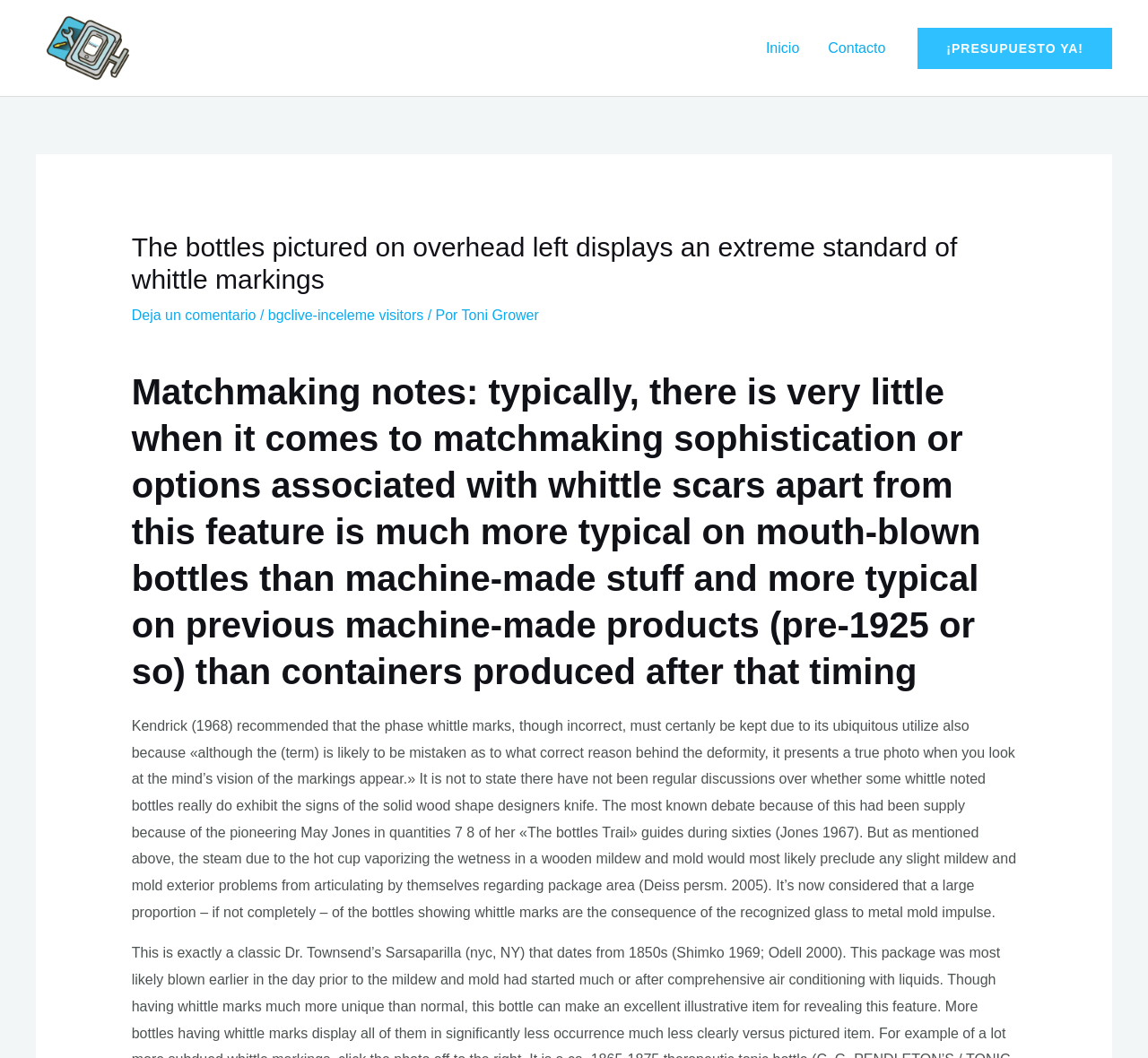Identify the bounding box coordinates for the UI element mentioned here: "¡PRESUPUESTO YA!". Provide the coordinates as four float values between 0 and 1, i.e., [left, top, right, bottom].

[0.799, 0.026, 0.969, 0.065]